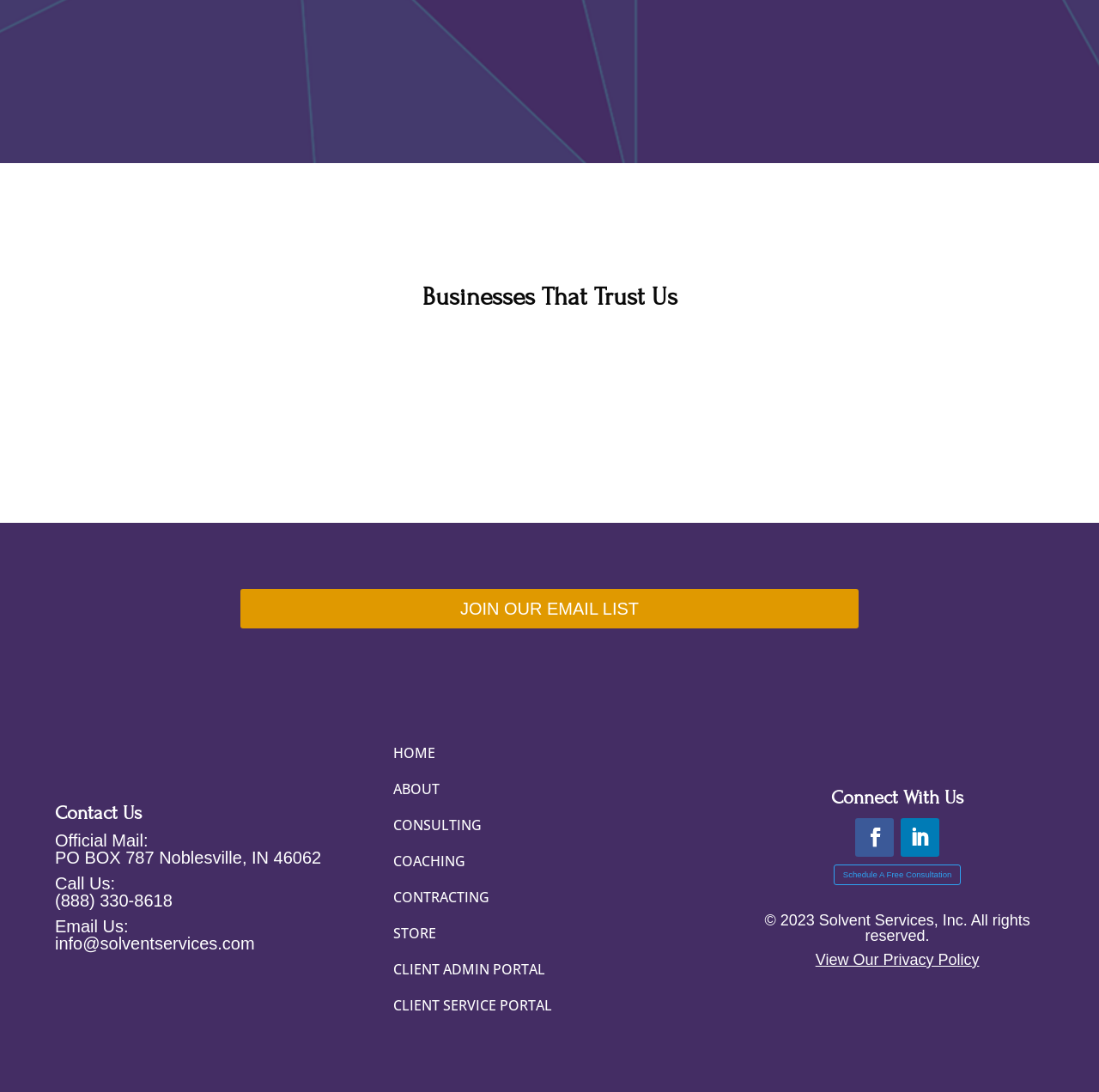Locate the UI element that matches the description View Our Privacy Policy in the webpage screenshot. Return the bounding box coordinates in the format (top-left x, top-left y, bottom-right x, bottom-right y), with values ranging from 0 to 1.

[0.742, 0.871, 0.891, 0.887]